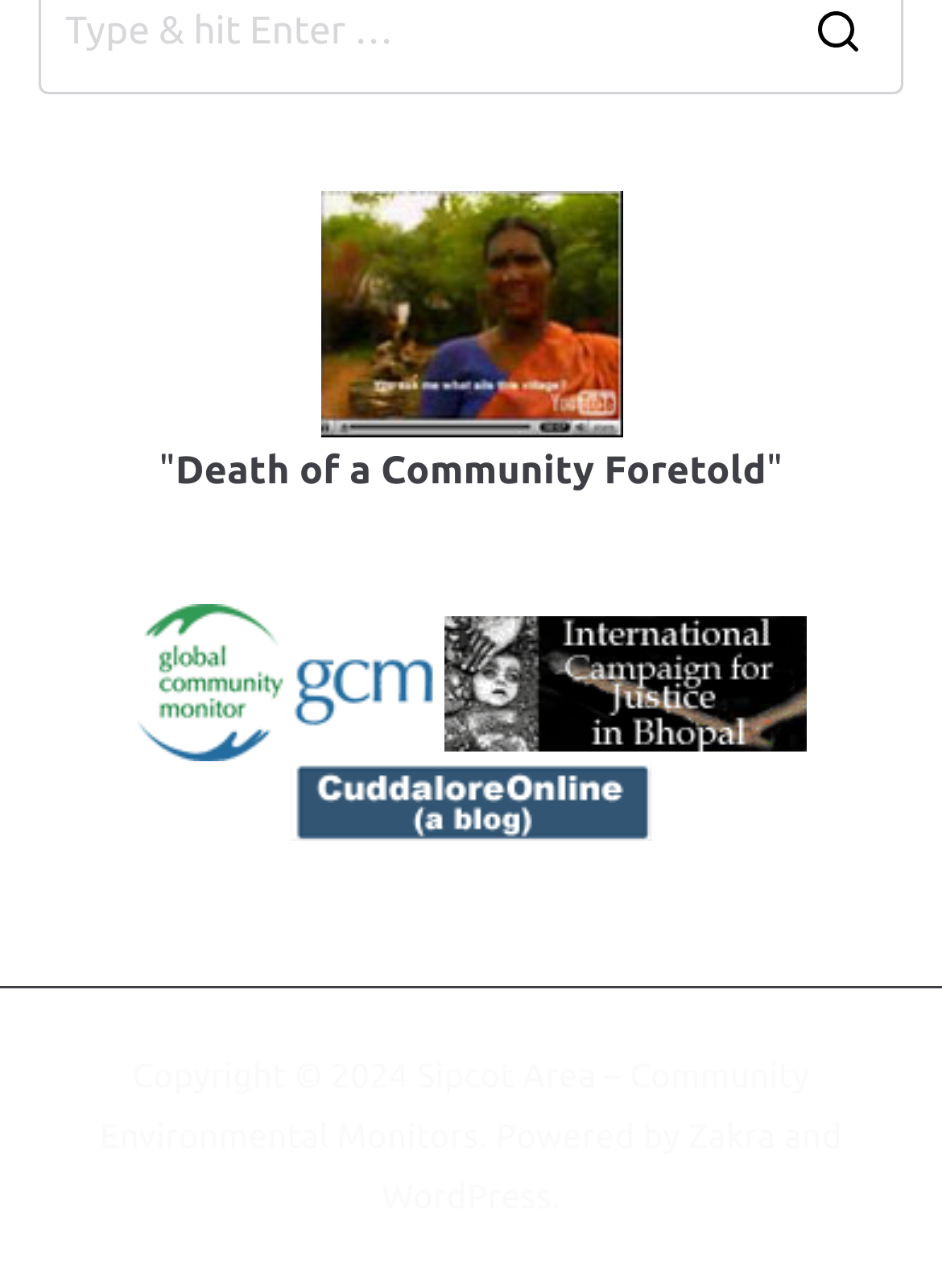Provide the bounding box for the UI element matching this description: "WordPress".

[0.405, 0.914, 0.585, 0.945]